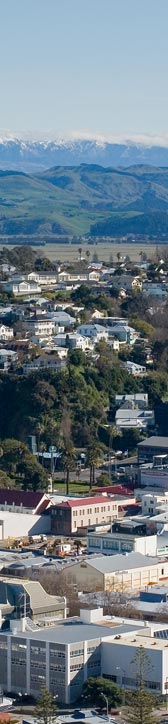What is the color of the sky in the background?
Answer briefly with a single word or phrase based on the image.

Clear blue